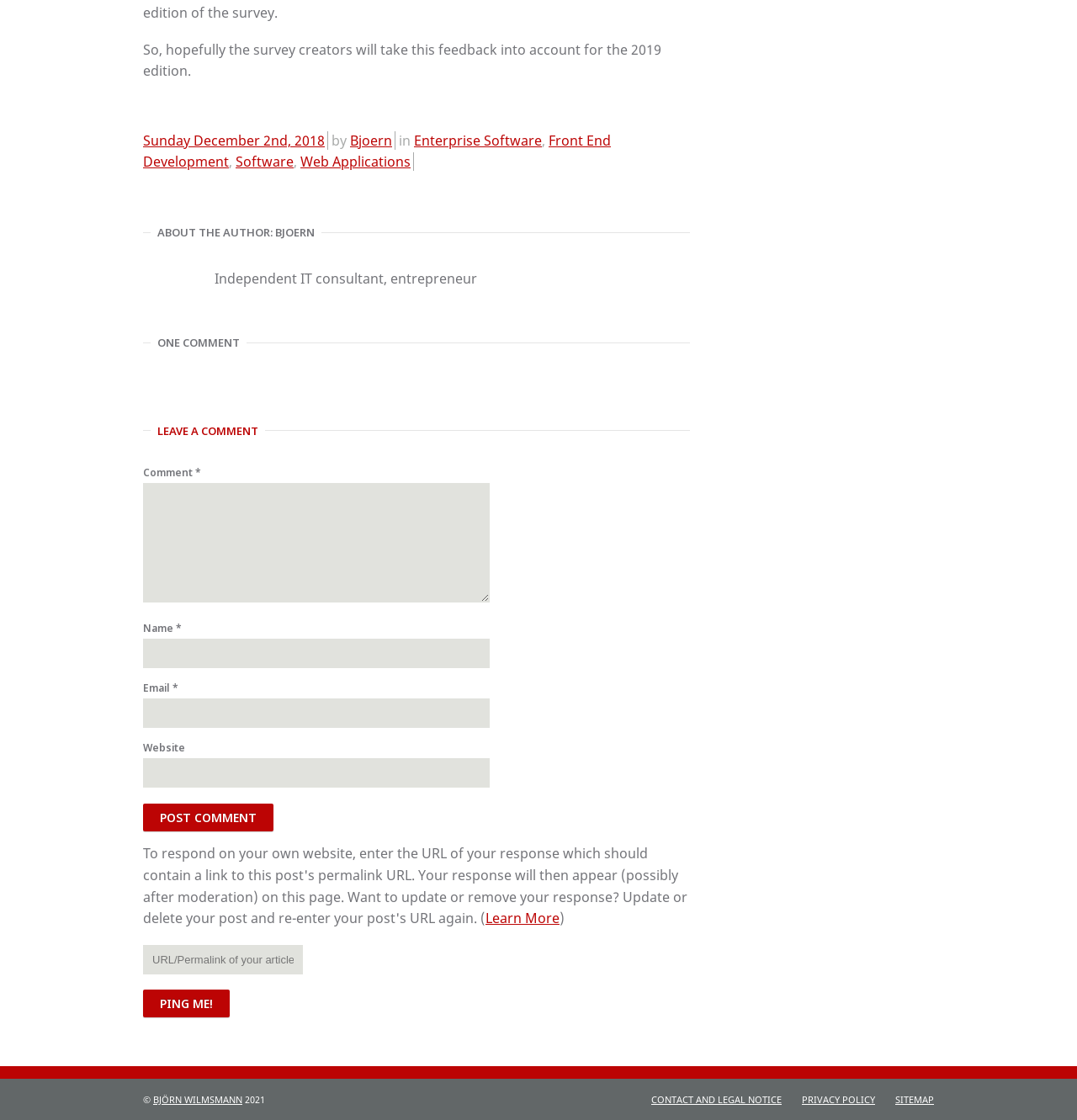Answer briefly with one word or phrase:
How many links are there at the bottom of the webpage?

3